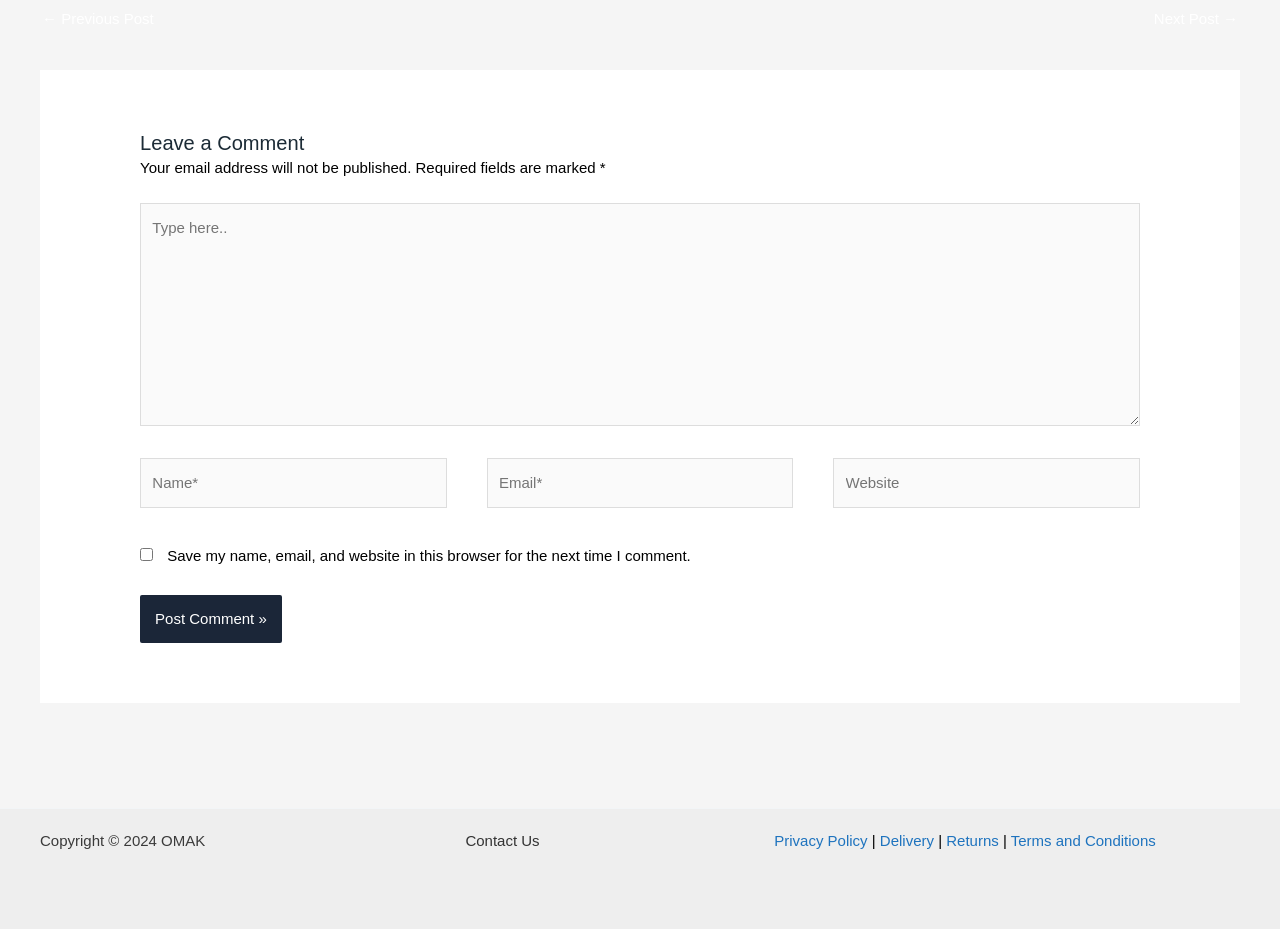Please answer the following question using a single word or phrase: 
What is the function of the checkbox with the label 'Save my name, email, and website in this browser for the next time I comment.'? 

Save comment info